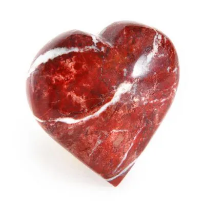Provide a comprehensive description of the image.

This image features a beautifully polished **Red Picasso Jasper Heart**, showcasing the unique swirling patterns and rich red hues characteristic of this stone. The heart shape symbolizes love and compassion, making it a perfect piece for enhancing emotional well-being. Red Picasso Jasper is often appreciated not only for its aesthetic appeal but also for its grounding properties, believed to bring stability and strength to its holder. This stunning crystal would make a delightful addition to any collection or a meaningful gift for someone special.